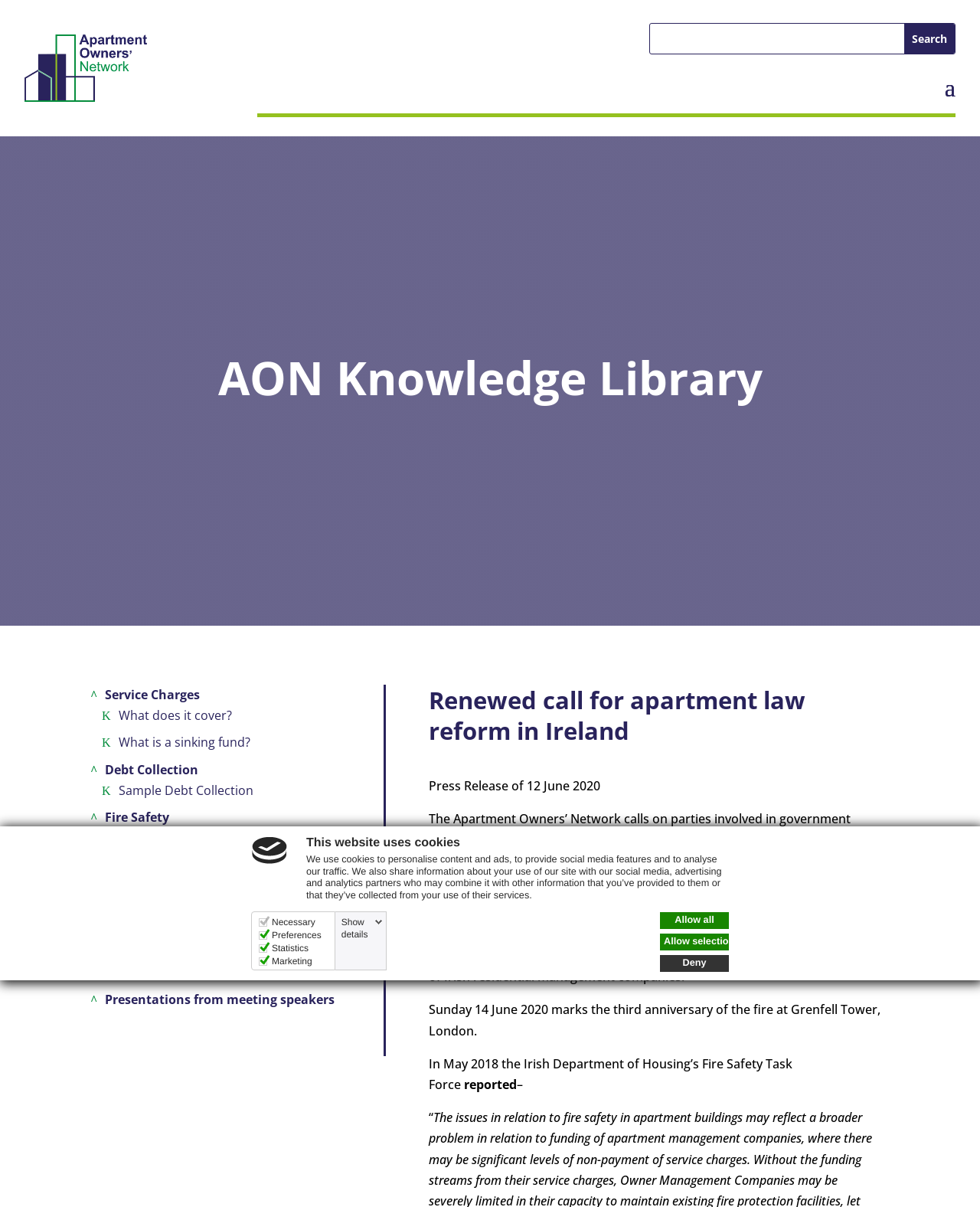What is the topic of the press release?
Examine the screenshot and reply with a single word or phrase.

Apartment law reform